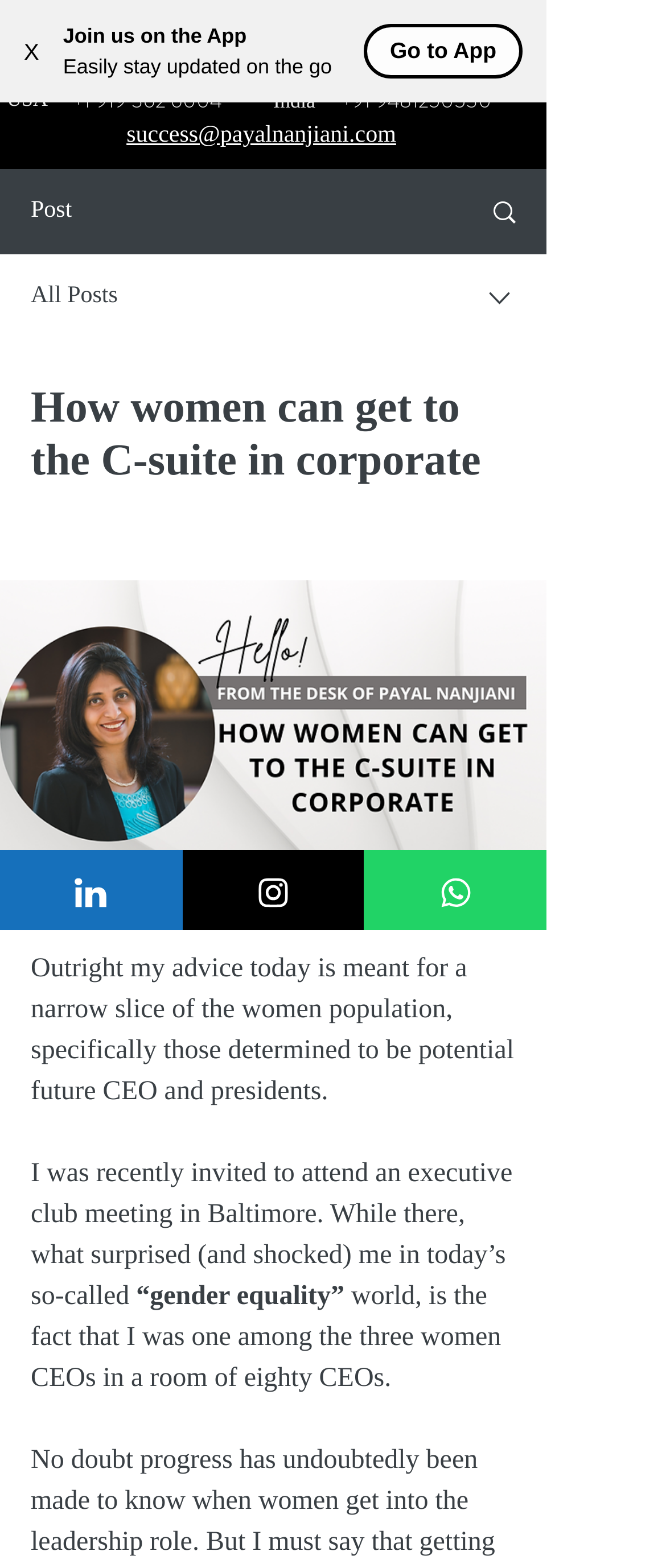Show the bounding box coordinates for the element that needs to be clicked to execute the following instruction: "Check the price of the product". Provide the coordinates in the form of four float numbers between 0 and 1, i.e., [left, top, right, bottom].

None